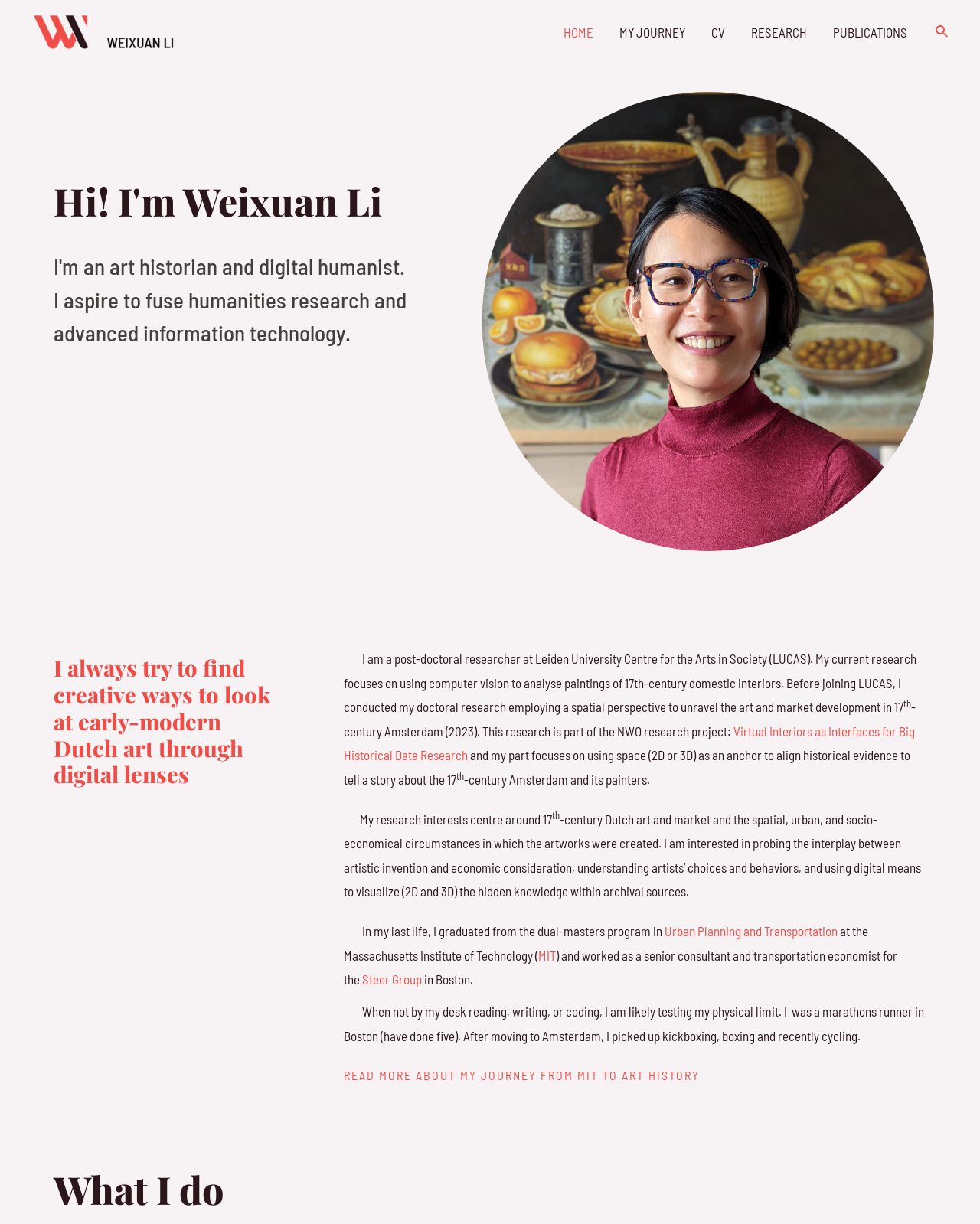Determine the bounding box for the HTML element described here: "Steer Group". The coordinates should be given as [left, top, right, bottom] with each number being a float between 0 and 1.

[0.369, 0.794, 0.43, 0.806]